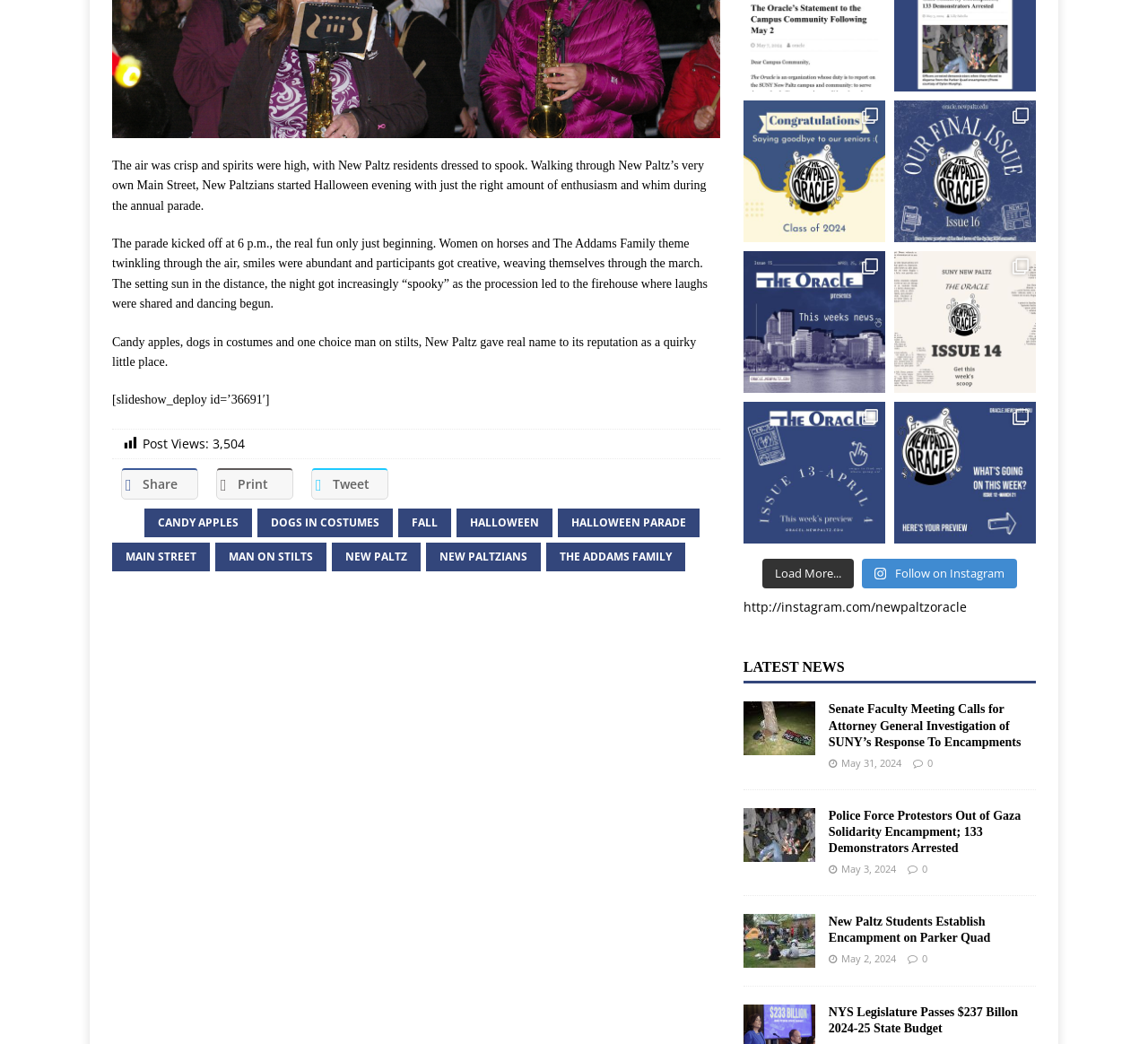Find the bounding box coordinates corresponding to the UI element with the description: "http://instagram.com/newpaltzoracle". The coordinates should be formatted as [left, top, right, bottom], with values as floats between 0 and 1.

[0.647, 0.573, 0.842, 0.59]